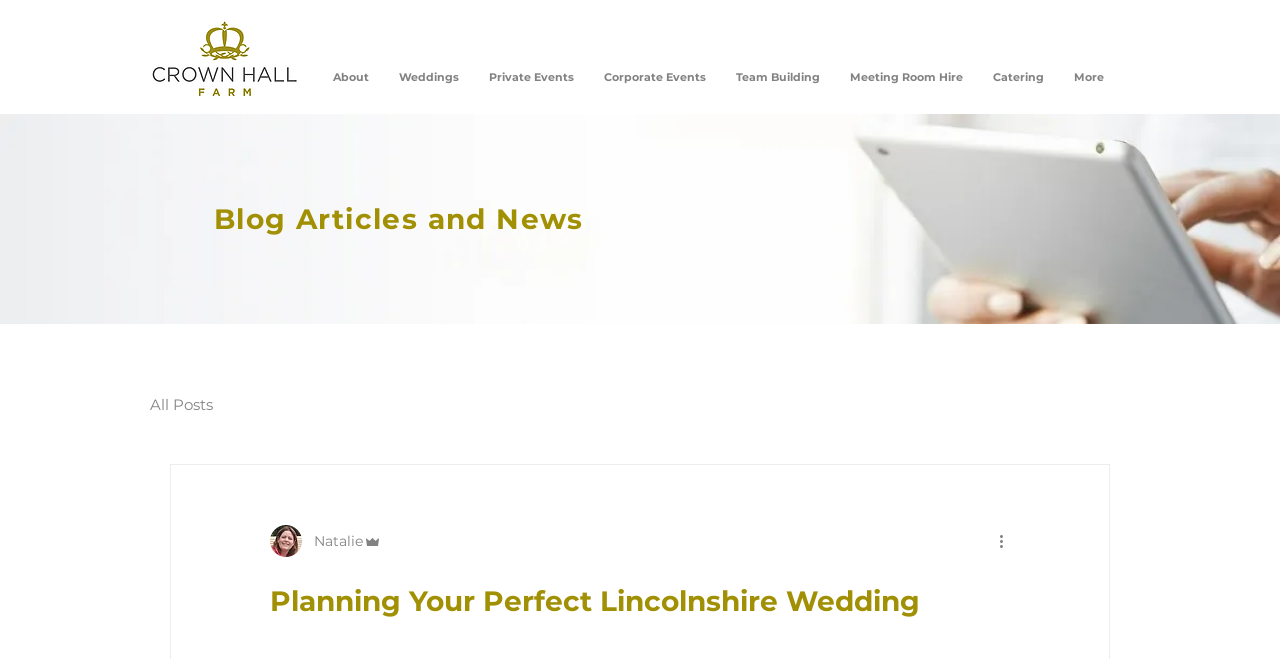Given the description "Meeting Room Hire", provide the bounding box coordinates of the corresponding UI element.

[0.652, 0.085, 0.764, 0.149]